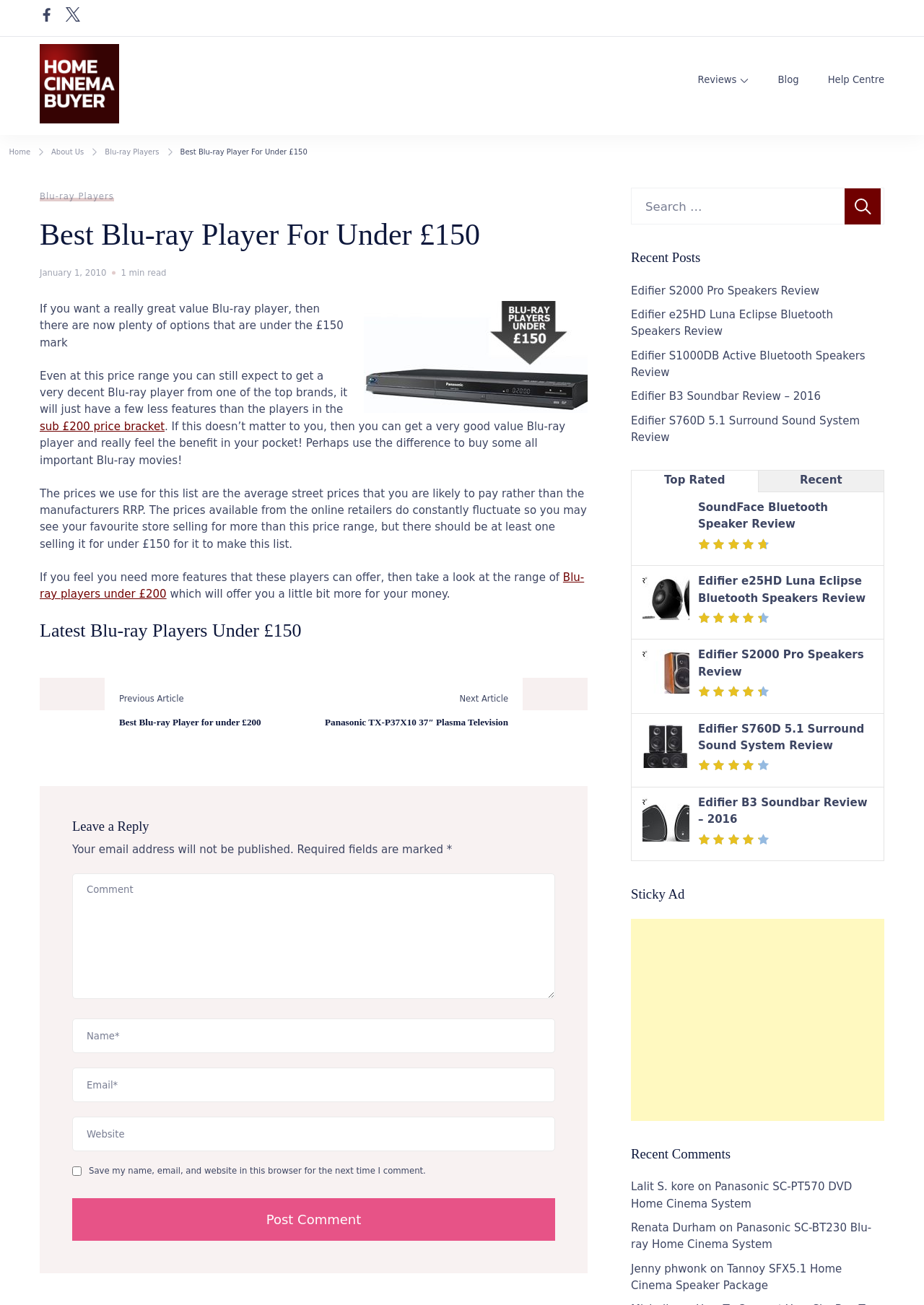Determine the main headline from the webpage and extract its text.

Best Blu-ray Player For Under £150